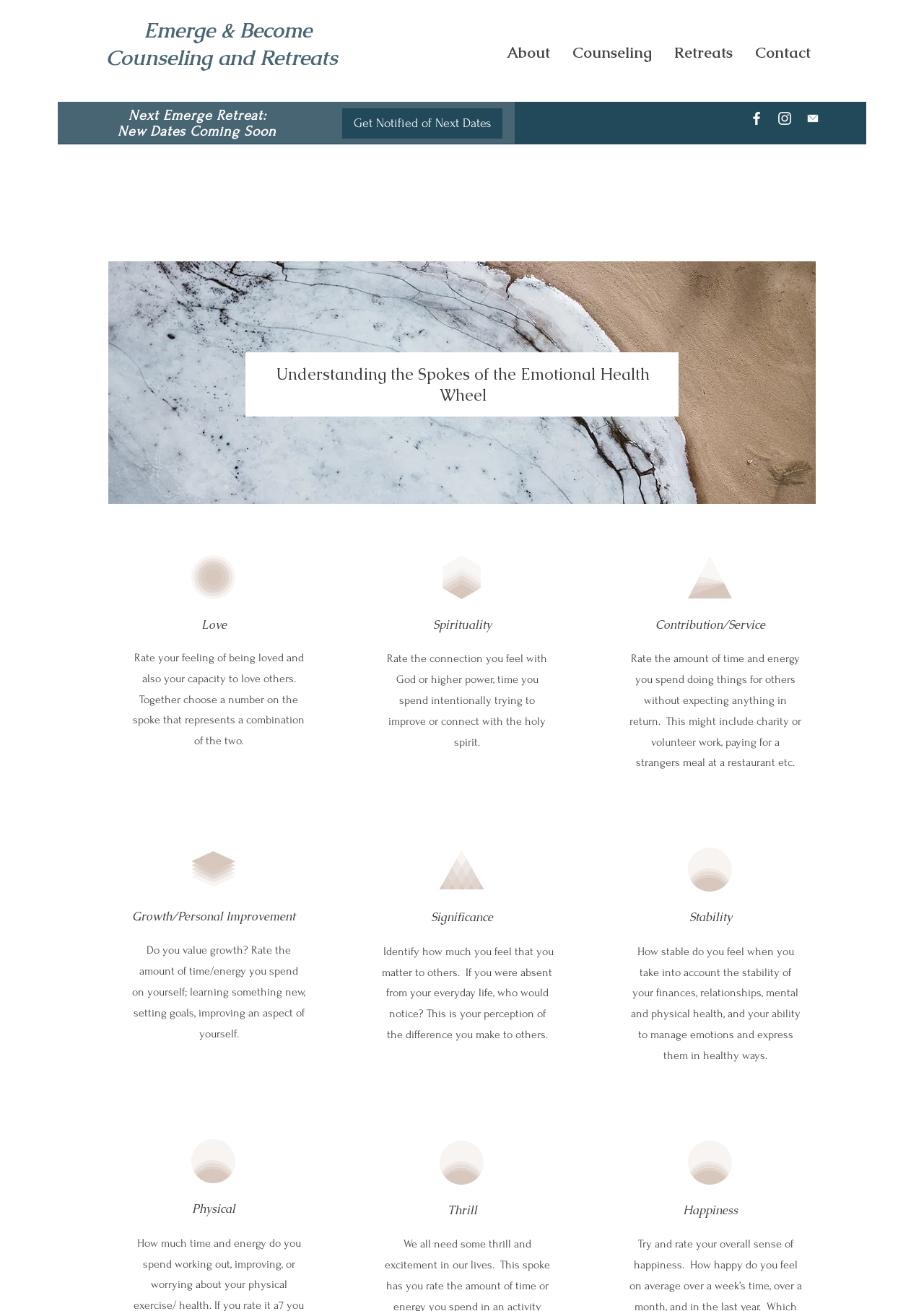Please identify the coordinates of the bounding box that should be clicked to fulfill this instruction: "Click on the 'About' link".

[0.536, 0.026, 0.607, 0.054]